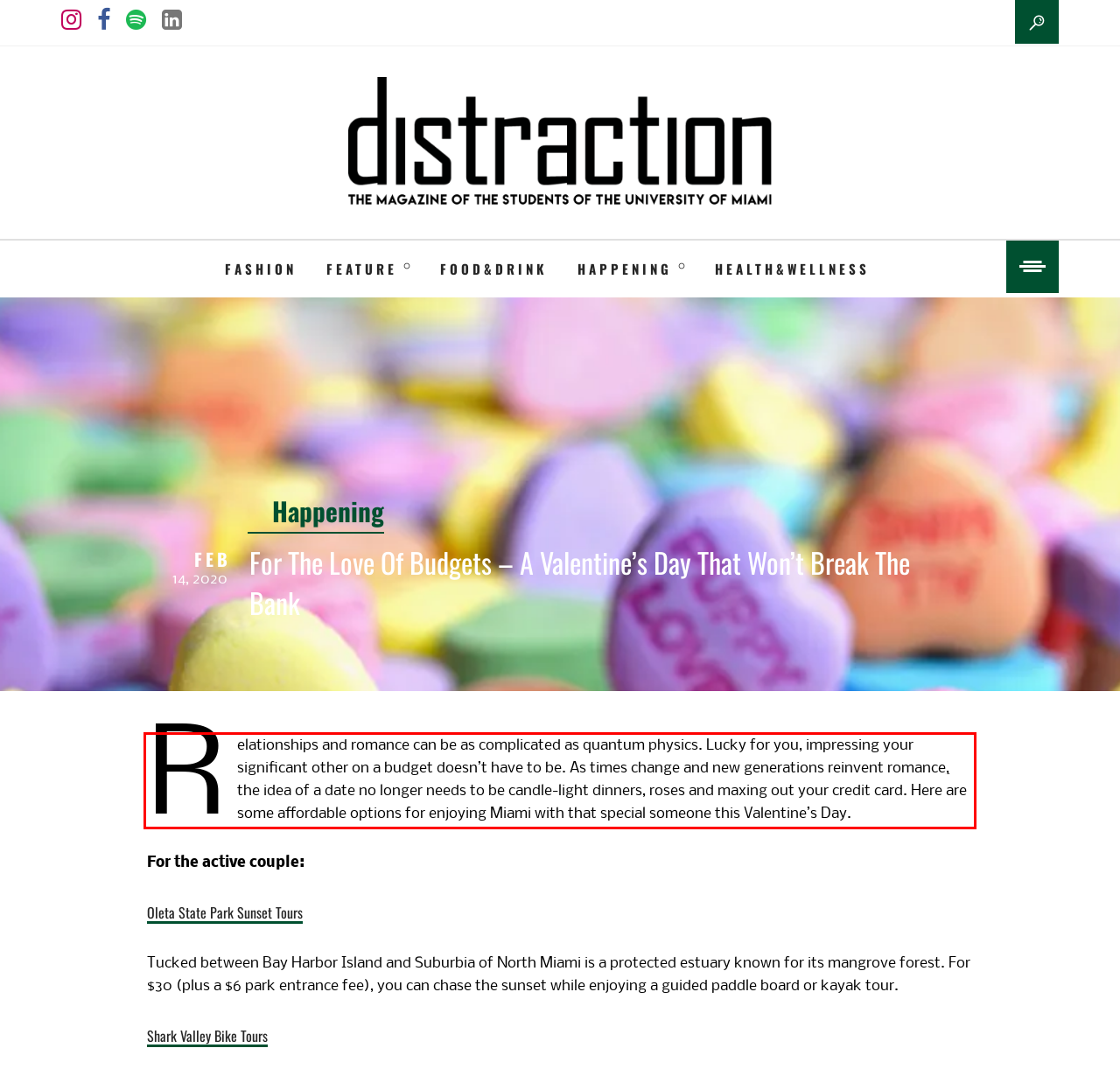Please examine the webpage screenshot and extract the text within the red bounding box using OCR.

Relationships and romance can be as complicated as quantum physics. Lucky for you, impressing your significant other on a budget doesn’t have to be. As times change and new generations reinvent romance, the idea of a date no longer needs to be candle-light dinners, roses and maxing out your credit card. Here are some affordable options for enjoying Miami with that special someone this Valentine’s Day.